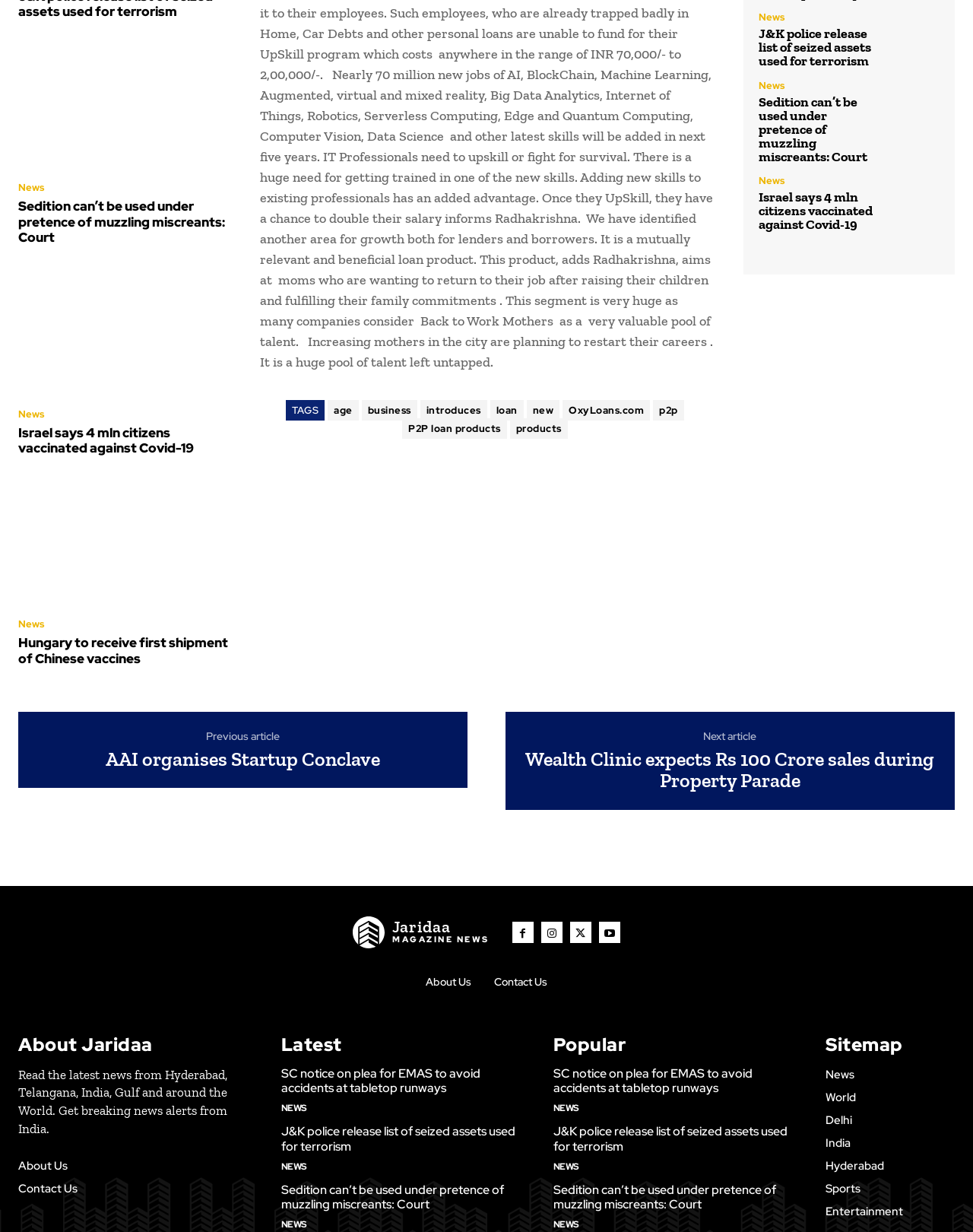Based on the image, please respond to the question with as much detail as possible:
What is the purpose of the 'TAGS' section?

The 'TAGS' section is located in the middle of the webpage and displays a list of keywords such as 'age', 'business', 'introduces', etc. The purpose of this section is to display related keywords or tags that are relevant to the news articles on the webpage.